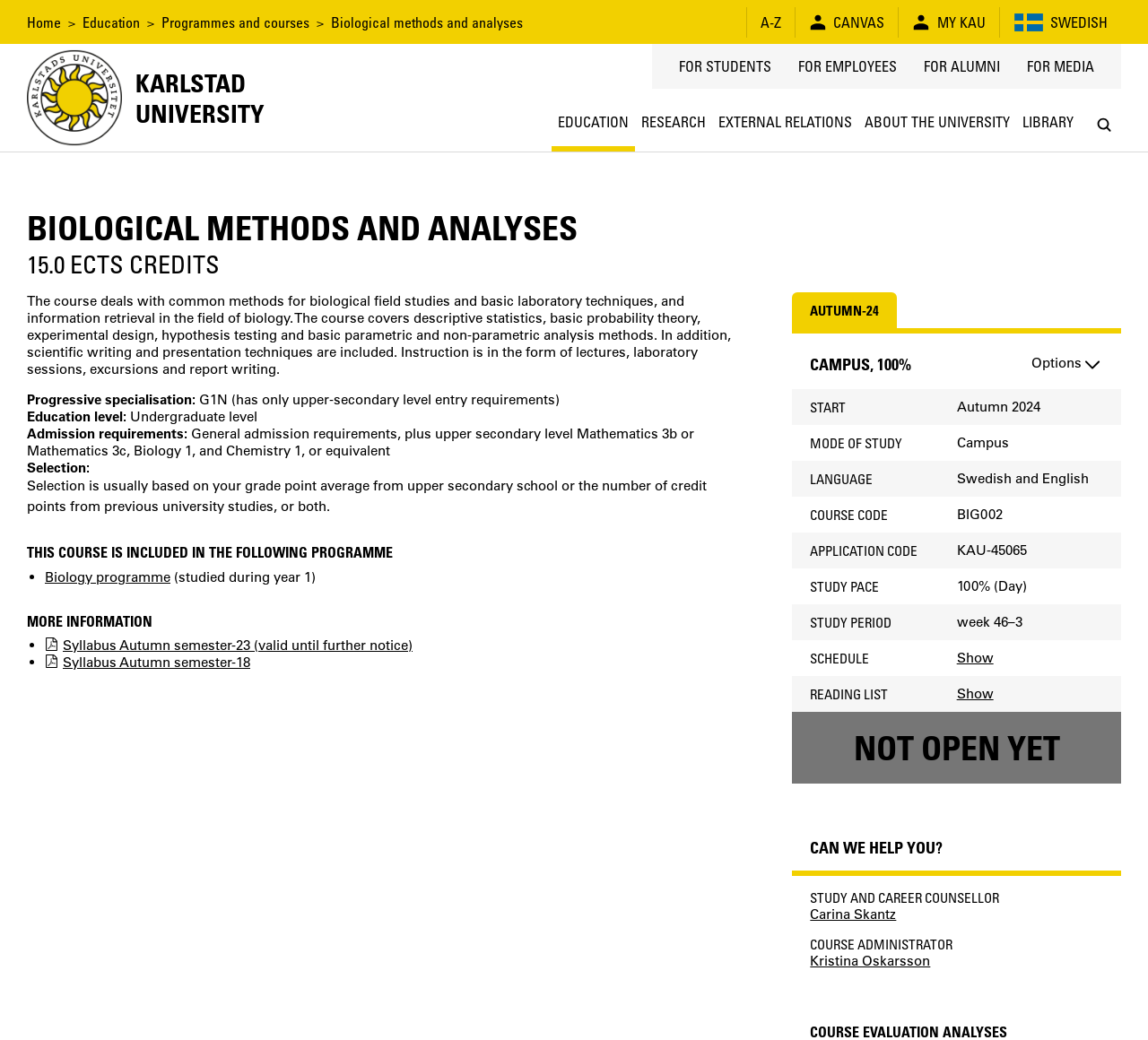Locate the bounding box coordinates of the clickable area to execute the instruction: "Choose the 'Autumn-24' occasion". Provide the coordinates as four float numbers between 0 and 1, represented as [left, top, right, bottom].

[0.69, 0.281, 0.782, 0.316]